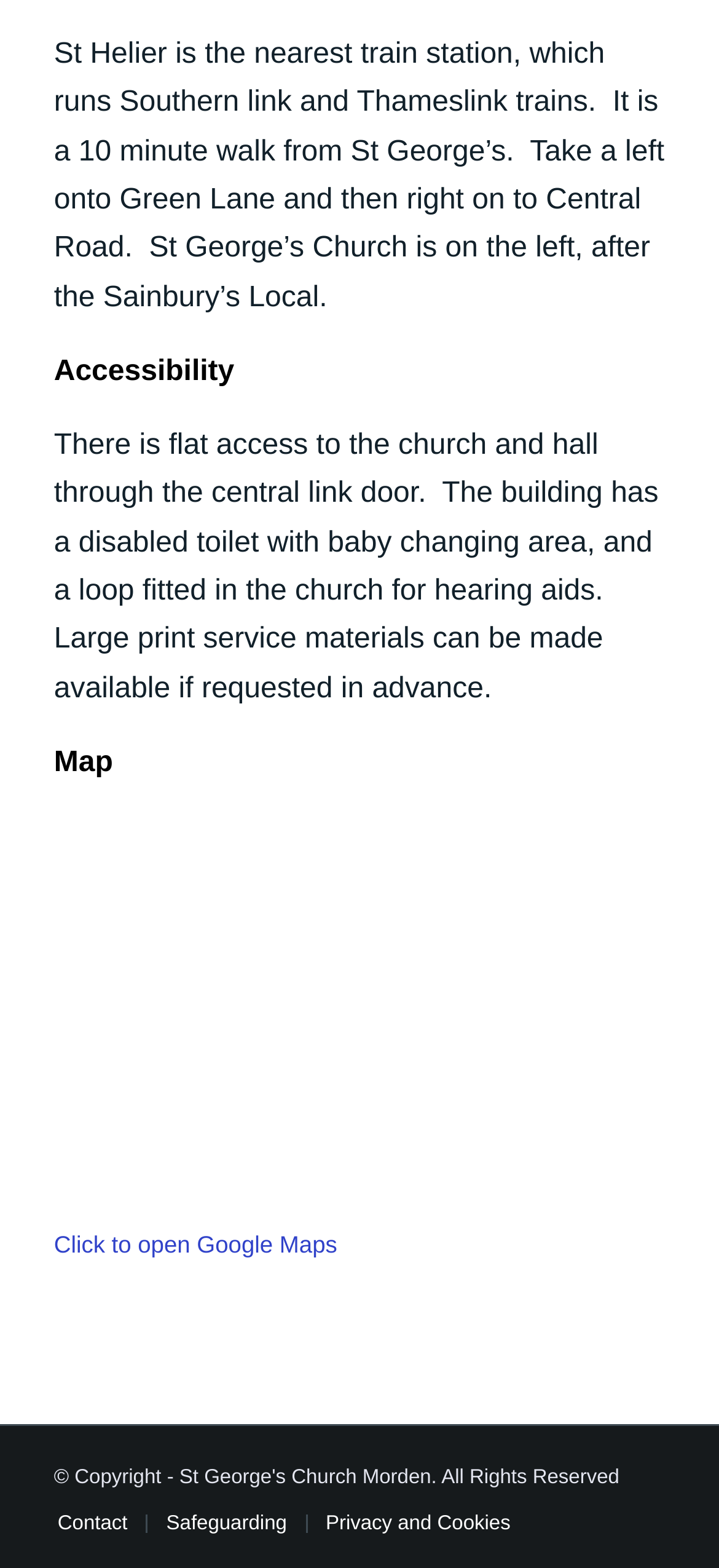Please reply to the following question using a single word or phrase: 
How can you access the map?

Click the link